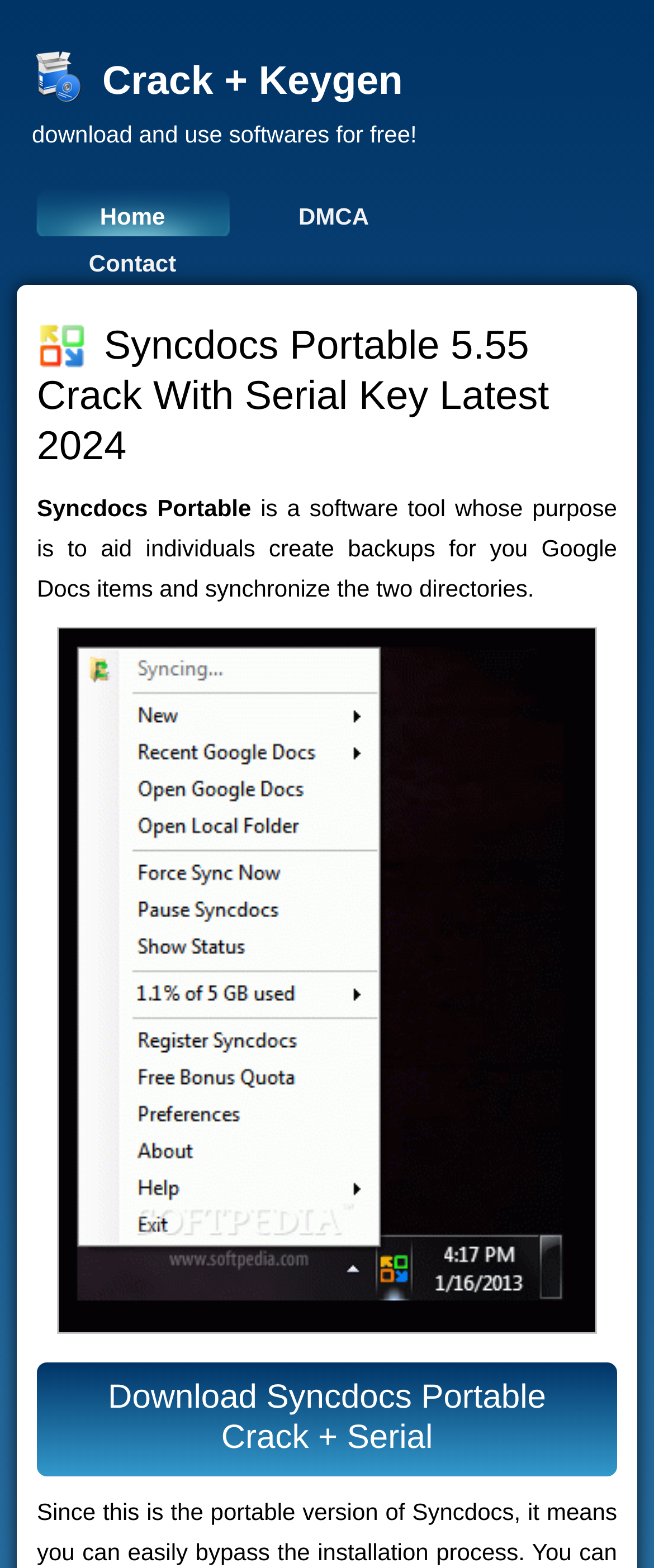What is the purpose of Syncdocs Portable?
Please give a well-detailed answer to the question.

According to the webpage, Syncdocs Portable is a software tool whose purpose is to aid individuals create backups for their Google Docs items and synchronize the two directories.